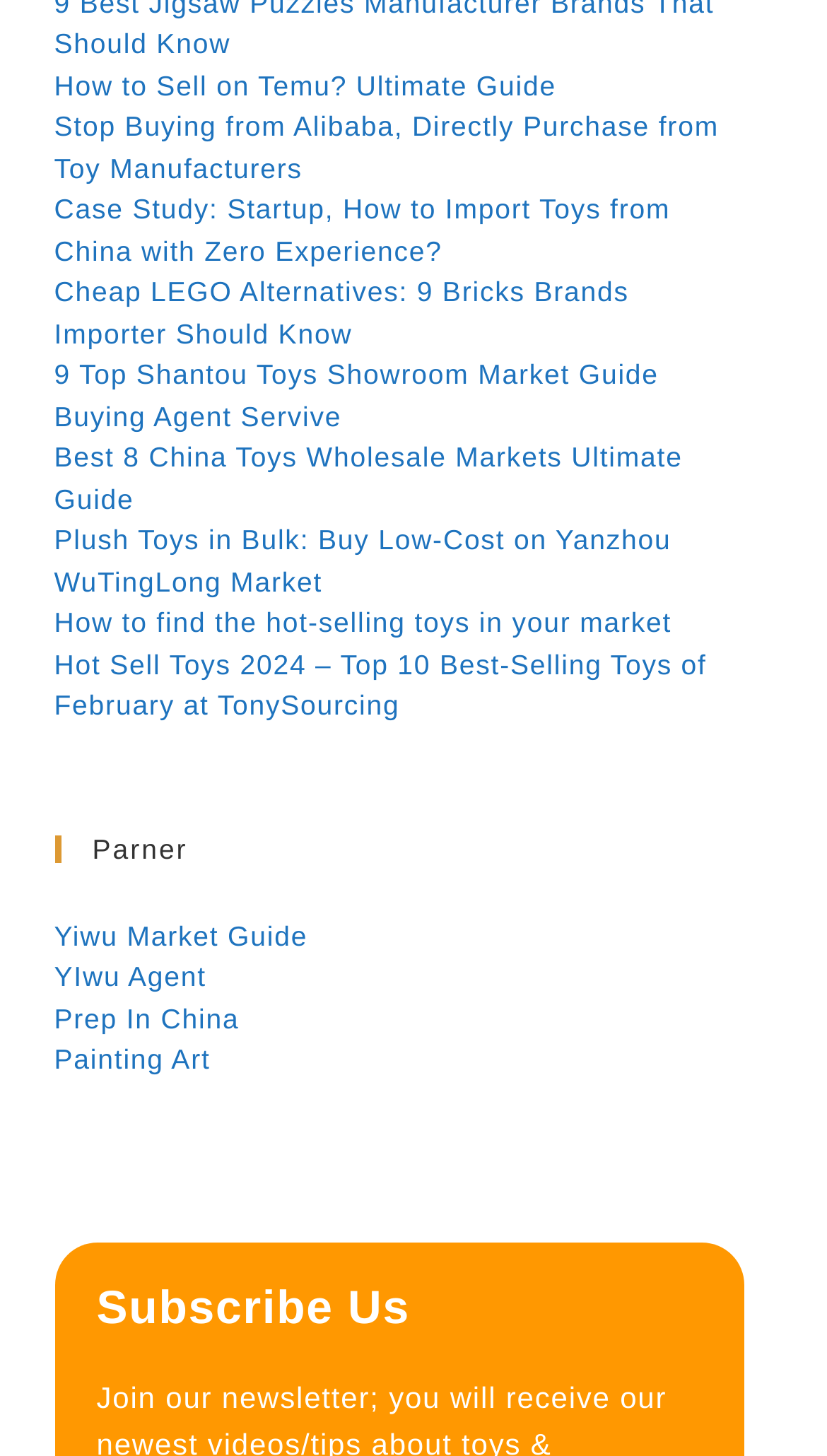Show the bounding box coordinates of the region that should be clicked to follow the instruction: "Read 'Hot Sell Toys 2024 – Top 10 Best-Selling Toys of February at TonySourcing'."

[0.065, 0.445, 0.854, 0.496]